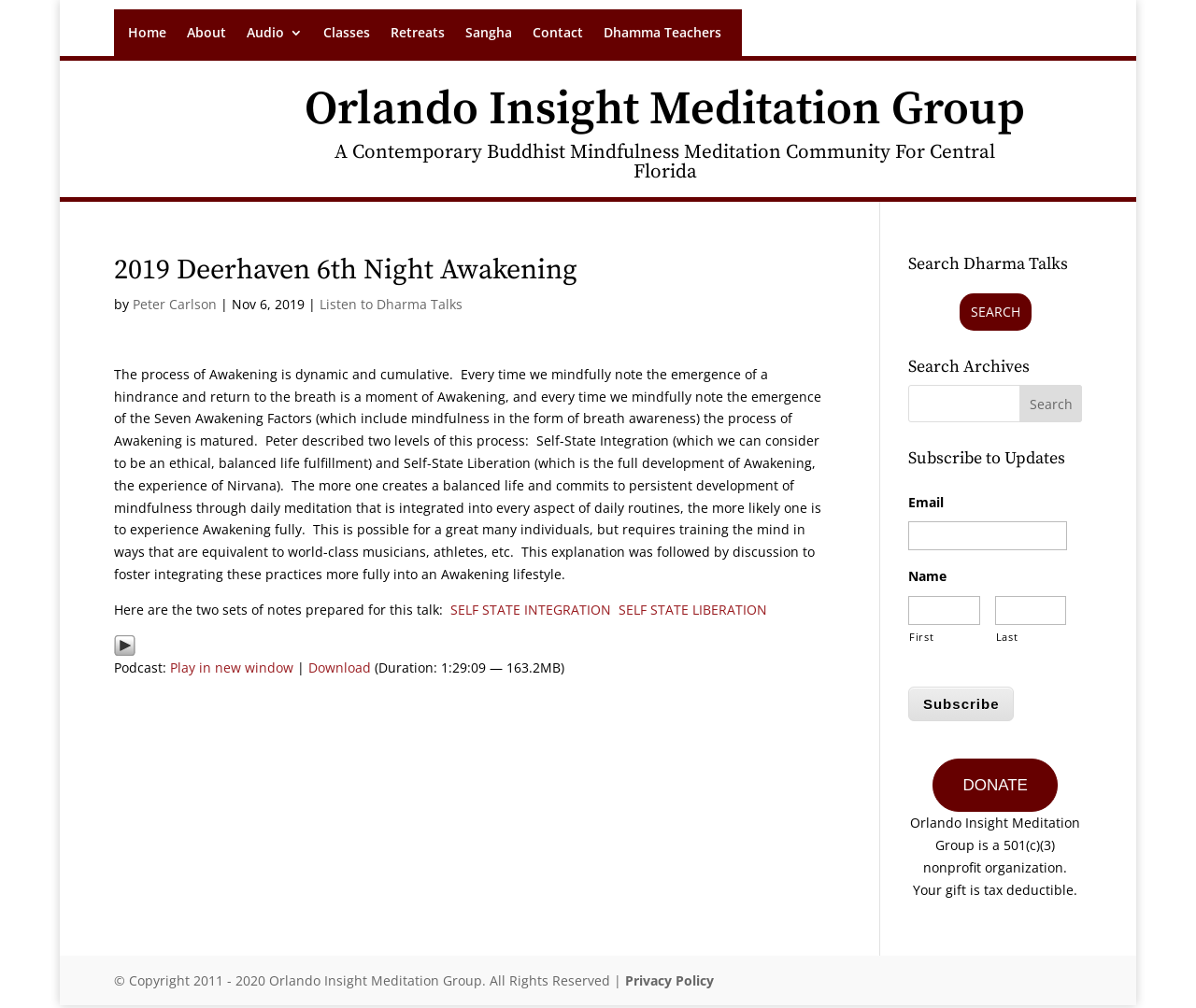Locate the bounding box coordinates of the region to be clicked to comply with the following instruction: "Subscribe to Updates". The coordinates must be four float numbers between 0 and 1, in the form [left, top, right, bottom].

[0.759, 0.447, 0.905, 0.472]